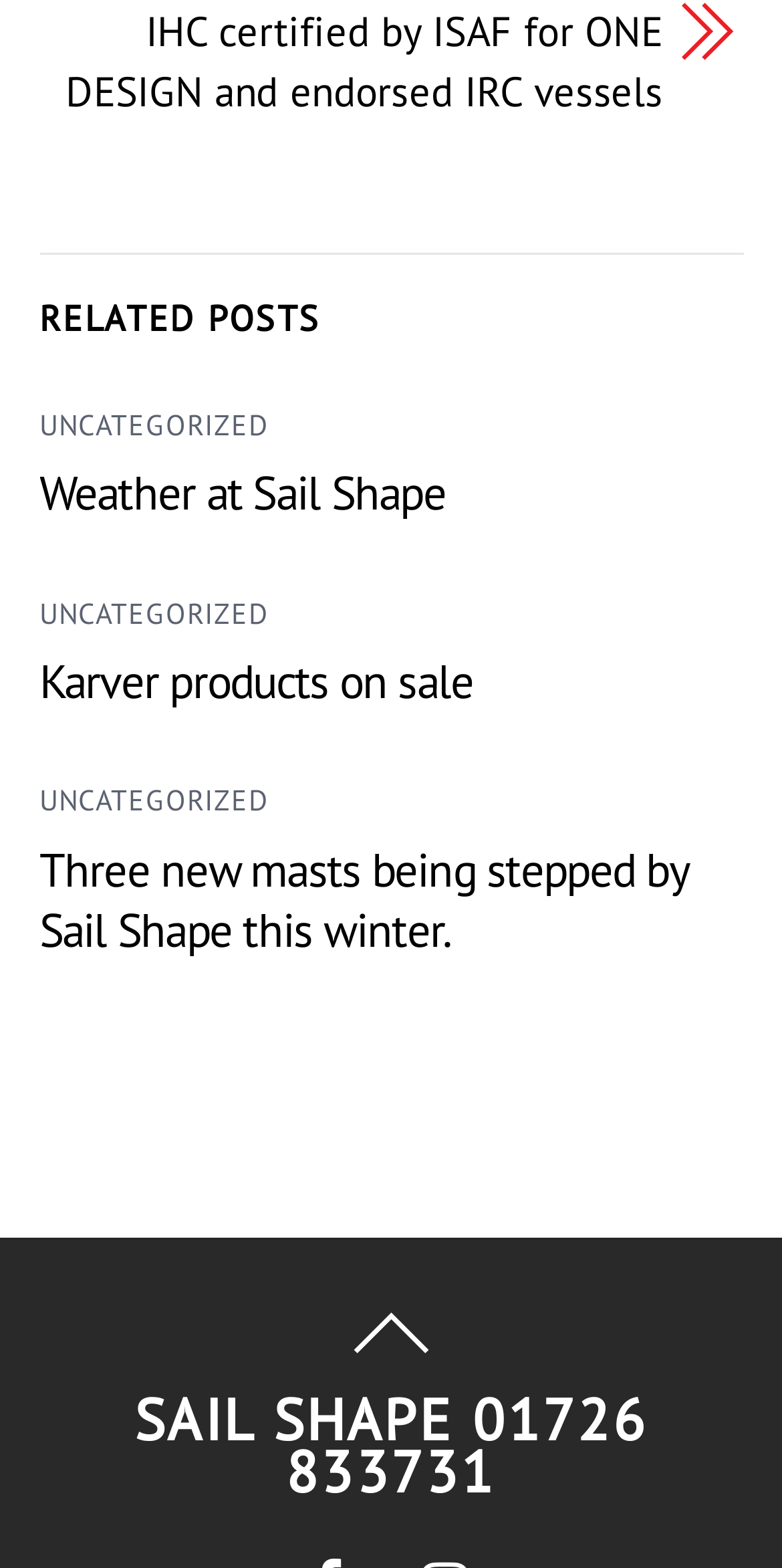What is the topic of the first article?
Please look at the screenshot and answer in one word or a short phrase.

Weather at Sail Shape